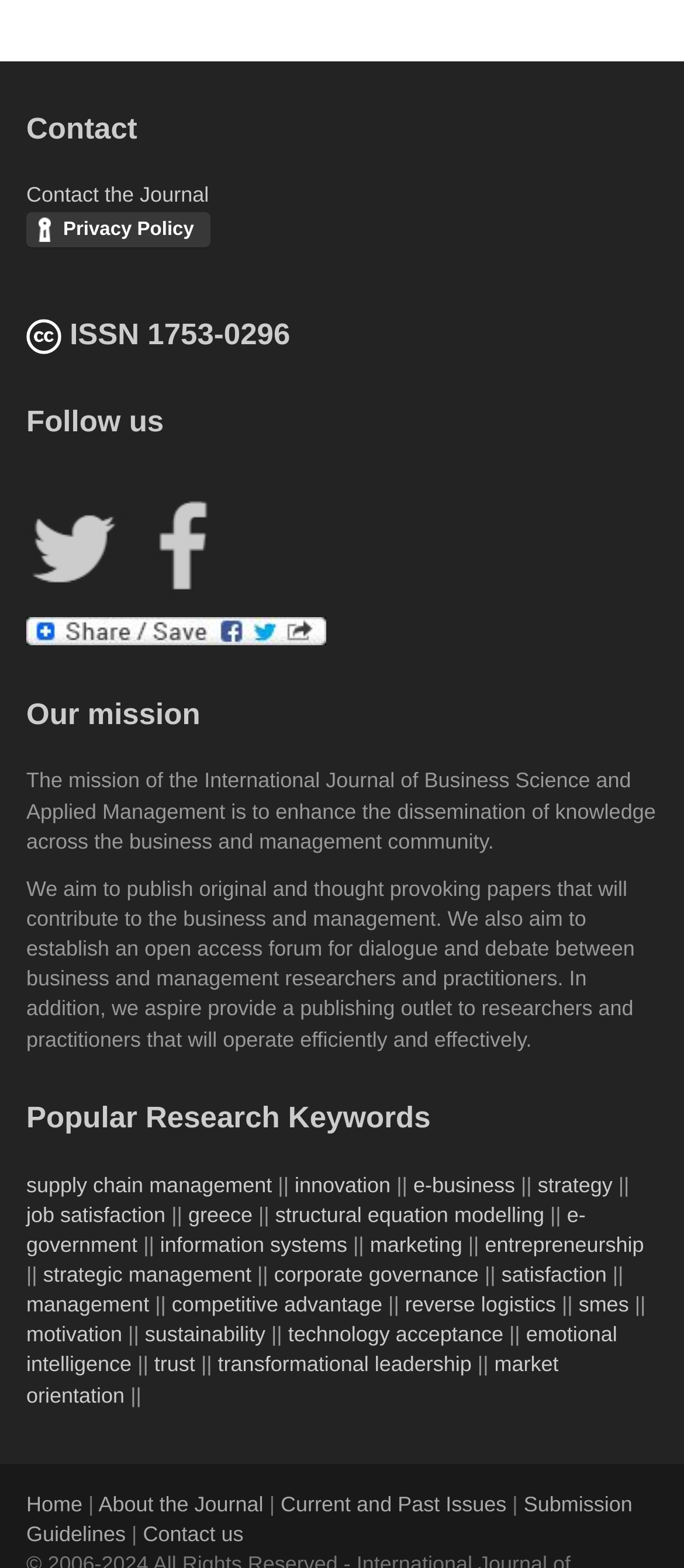How many links are there under 'Popular Research Keywords'?
Answer the question with detailed information derived from the image.

Under the 'Popular Research Keywords' heading, there are 12 links listed, including 'supply chain management', 'innovation', 'e-business', and others.